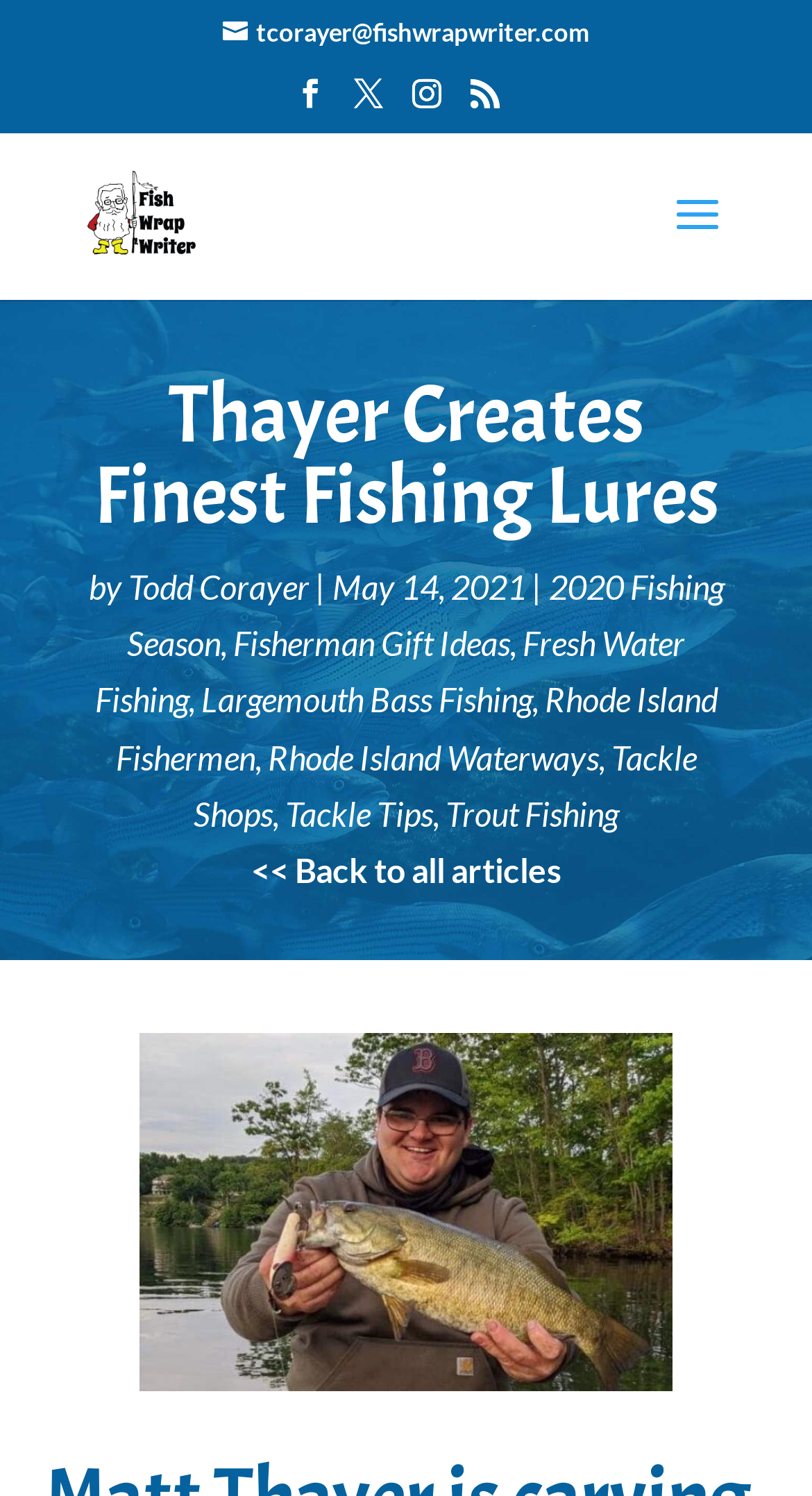Find the bounding box coordinates of the element's region that should be clicked in order to follow the given instruction: "View the article about Lip Reader Reveals What Taylor Swift Said When Travis Kelce Sang “Viva Las Vegas” Again". The coordinates should consist of four float numbers between 0 and 1, i.e., [left, top, right, bottom].

None